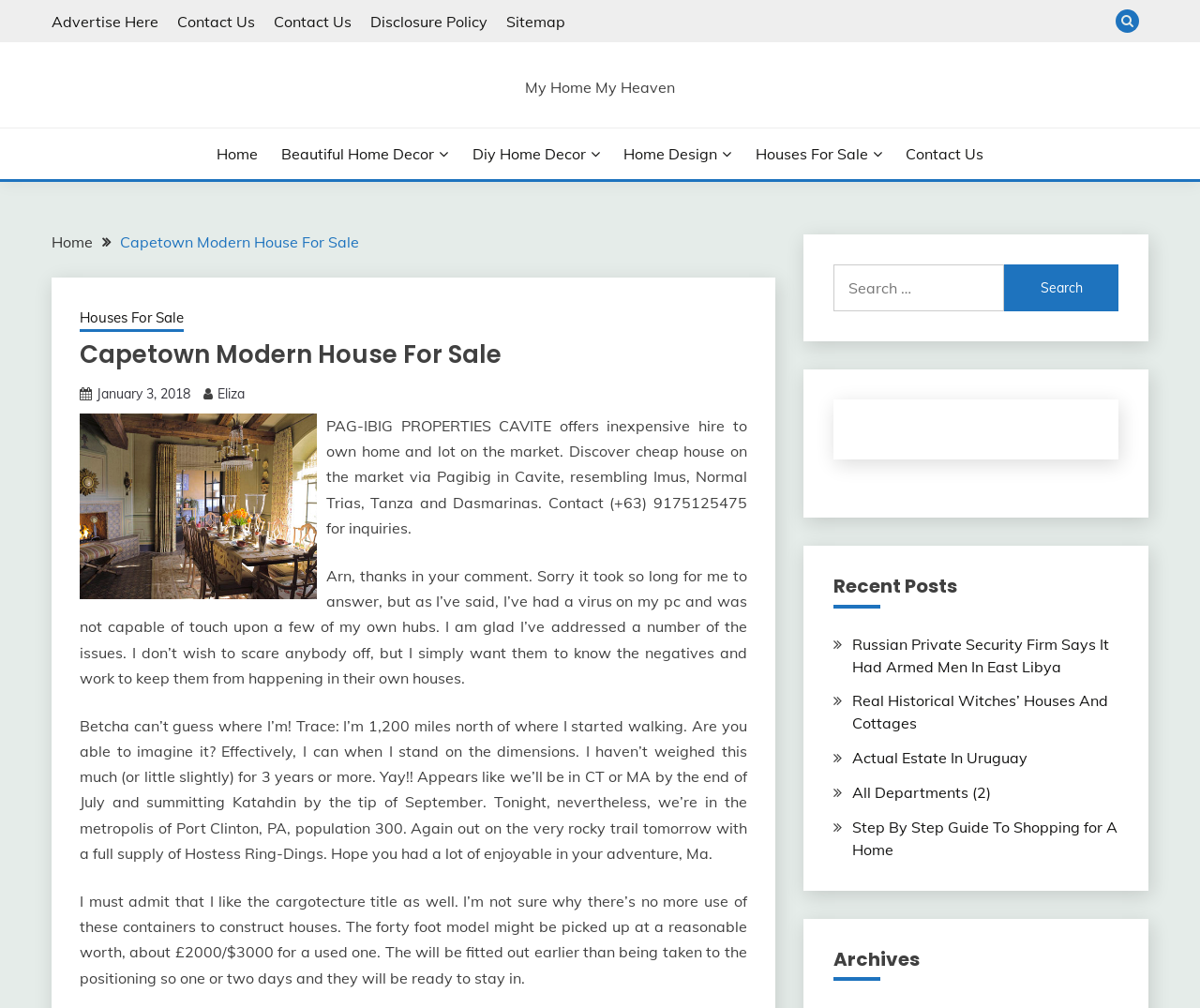Identify the bounding box coordinates for the UI element that matches this description: "parent_node: Search for: value="Search"".

[0.837, 0.262, 0.932, 0.309]